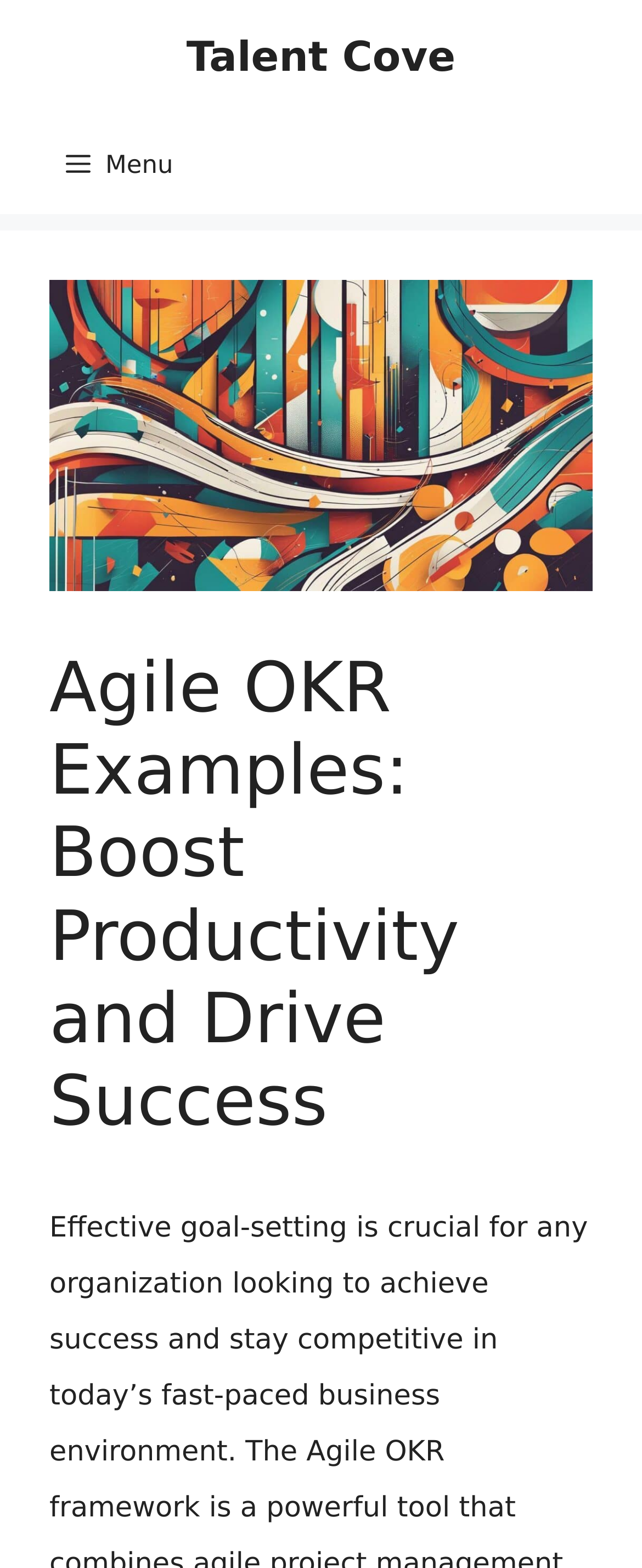Given the description: "Menu", determine the bounding box coordinates of the UI element. The coordinates should be formatted as four float numbers between 0 and 1, [left, top, right, bottom].

[0.051, 0.074, 0.321, 0.137]